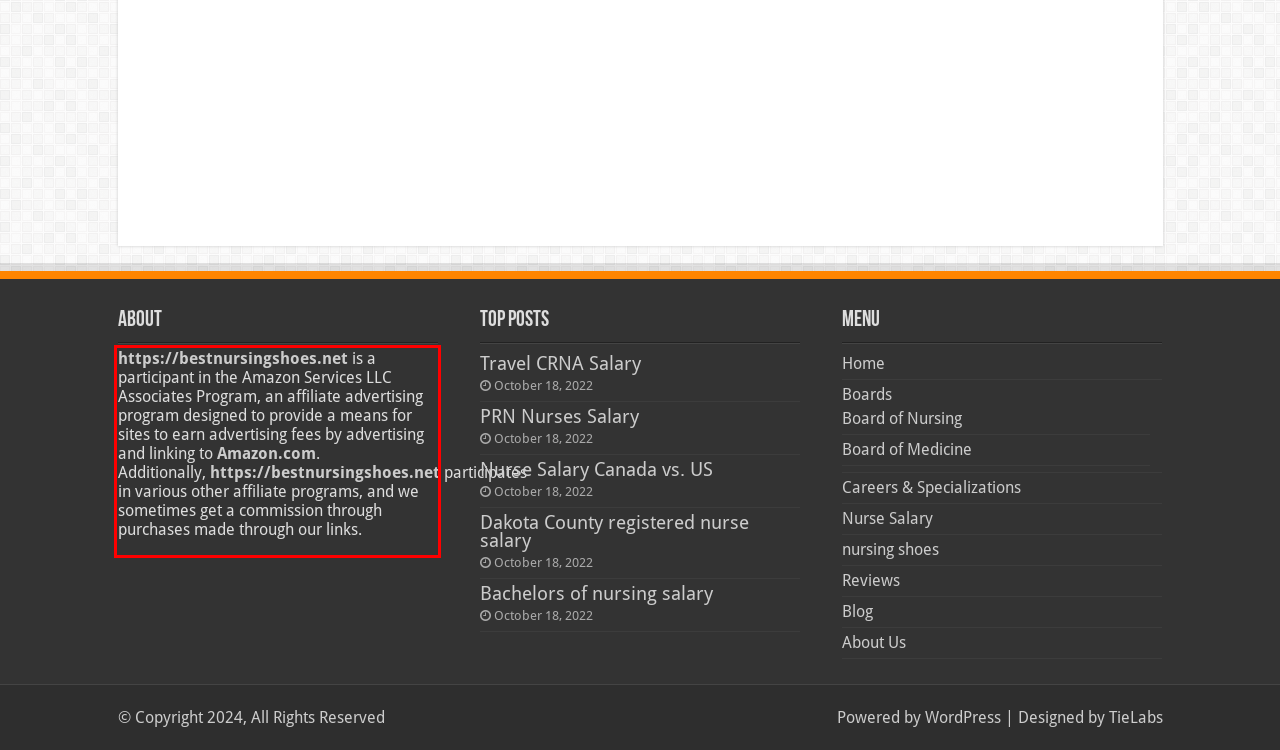From the given screenshot of a webpage, identify the red bounding box and extract the text content within it.

https://bestnursingshoes.net is a participant in the Amazon Services LLC Associates Program, an affiliate advertising program designed to provide a means for sites to earn advertising fees by advertising and linking to Amazon.com. Additionally, https://bestnursingshoes.net participates in various other affiliate programs, and we sometimes get a commission through purchases made through our links.